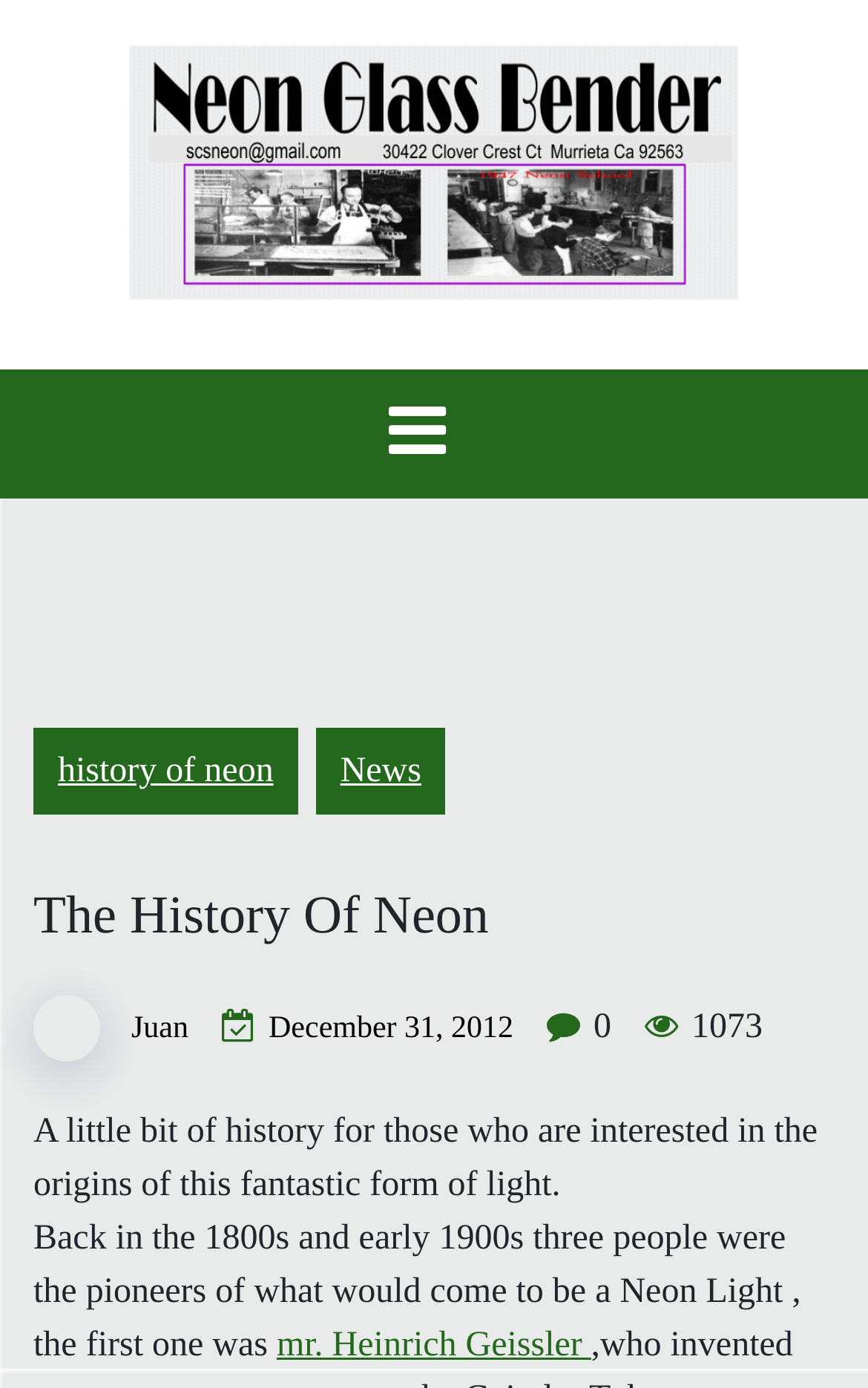How many links are there in the top menu?
Examine the image and give a concise answer in one word or a short phrase.

2